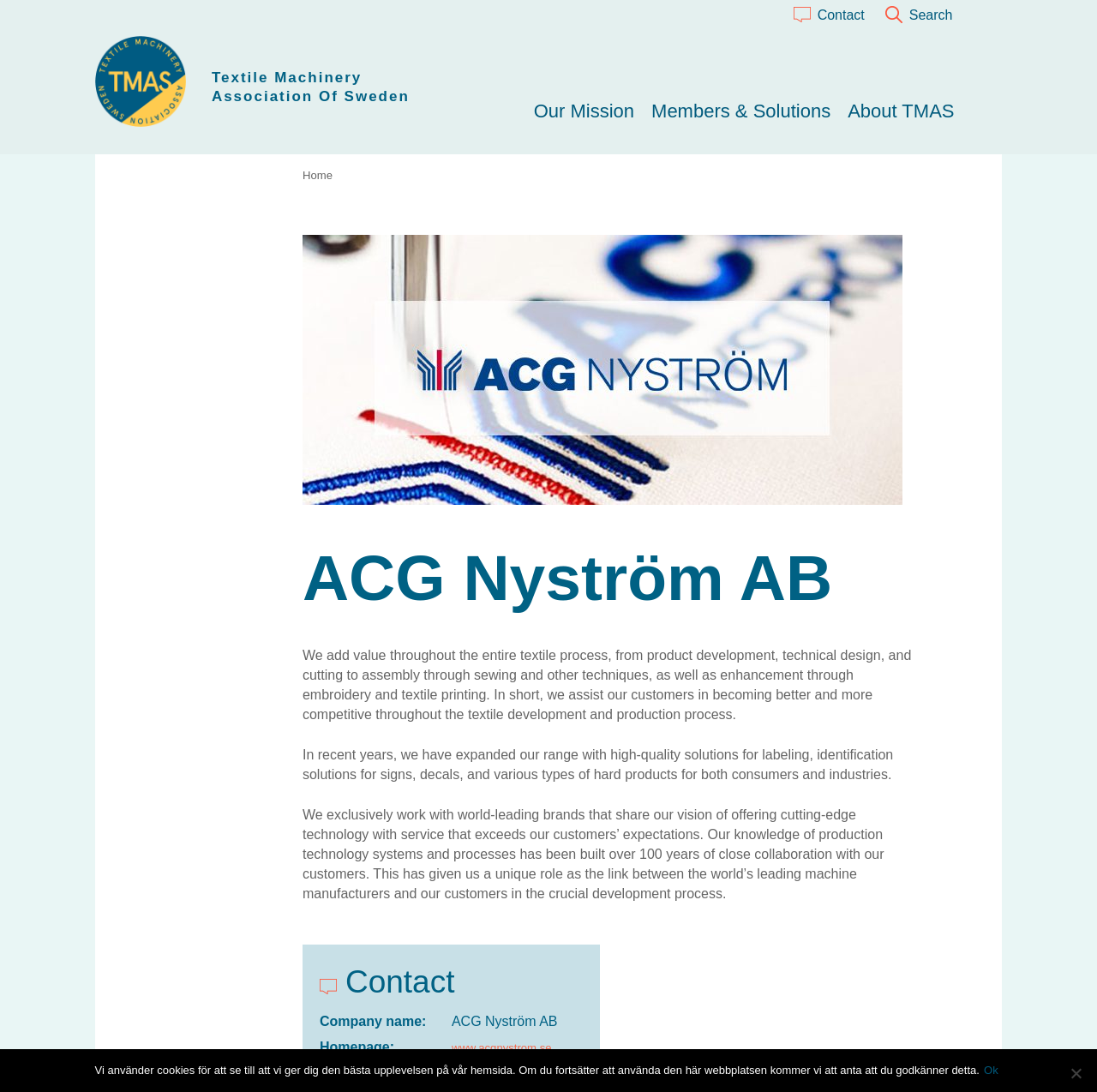How many links are there in the top navigation menu? Look at the image and give a one-word or short phrase answer.

5